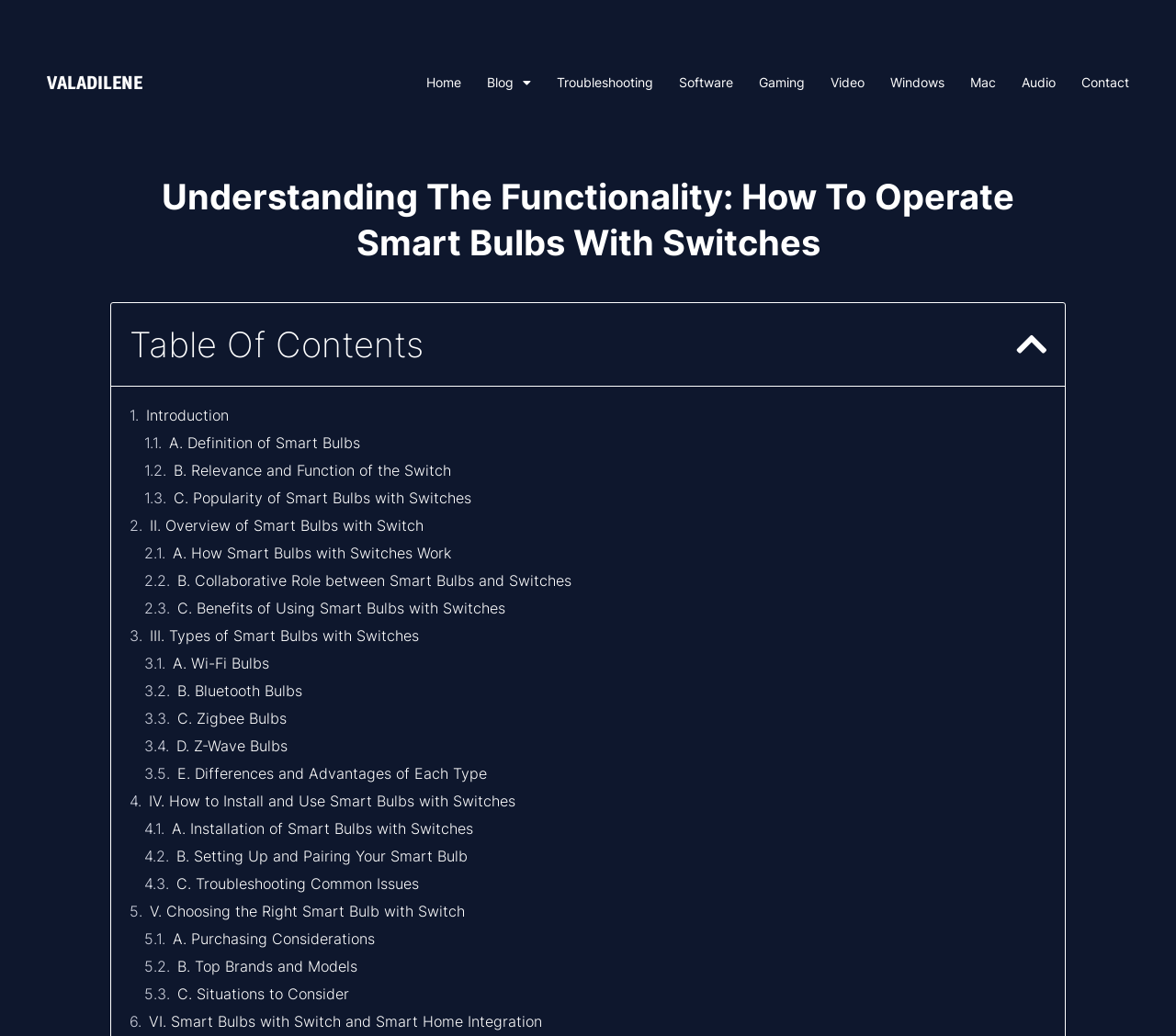Find the bounding box coordinates of the area that needs to be clicked in order to achieve the following instruction: "Click on the Fire Dragon Australia logo". The coordinates should be specified as four float numbers between 0 and 1, i.e., [left, top, right, bottom].

None